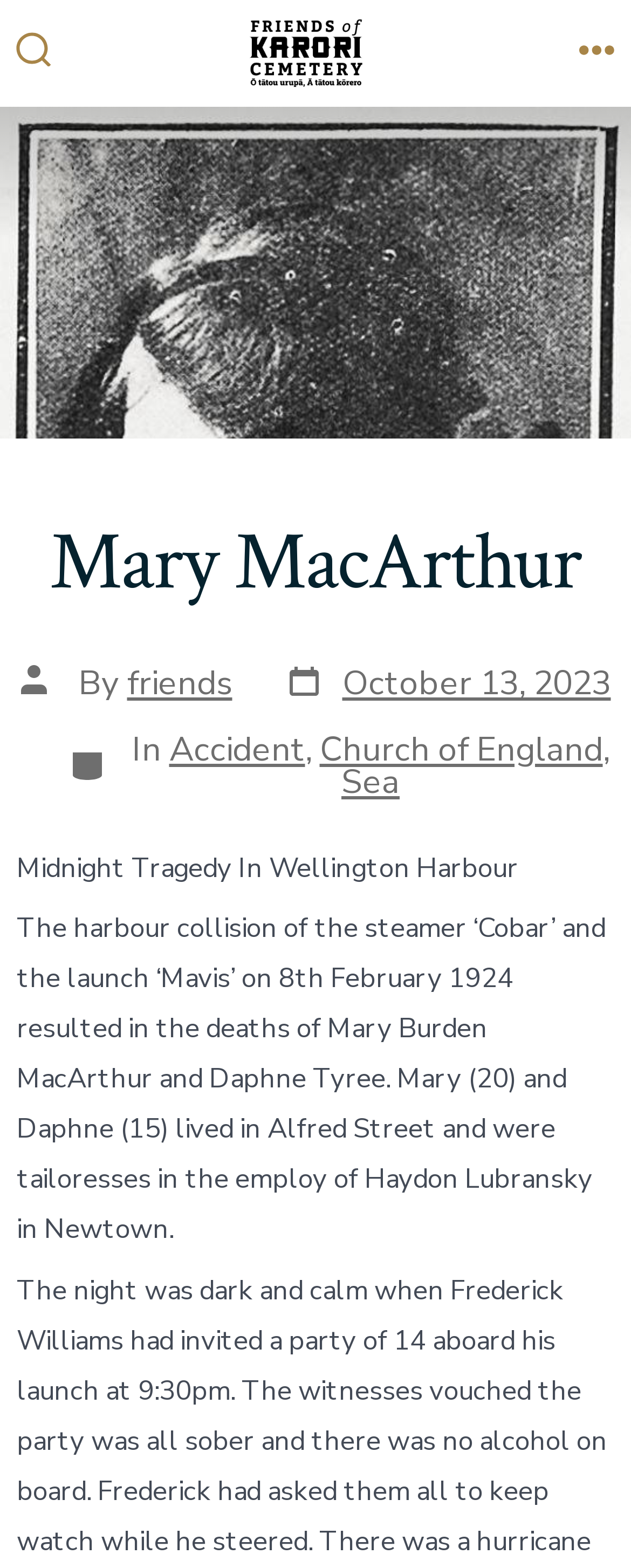Can you give a comprehensive explanation to the question given the content of the image?
What was the occupation of Mary and Daphne?

According to the webpage, Mary and Daphne were tailoresses in the employ of Haydon Lubransky in Newtown. This information is provided in the text that describes the harbour collision.